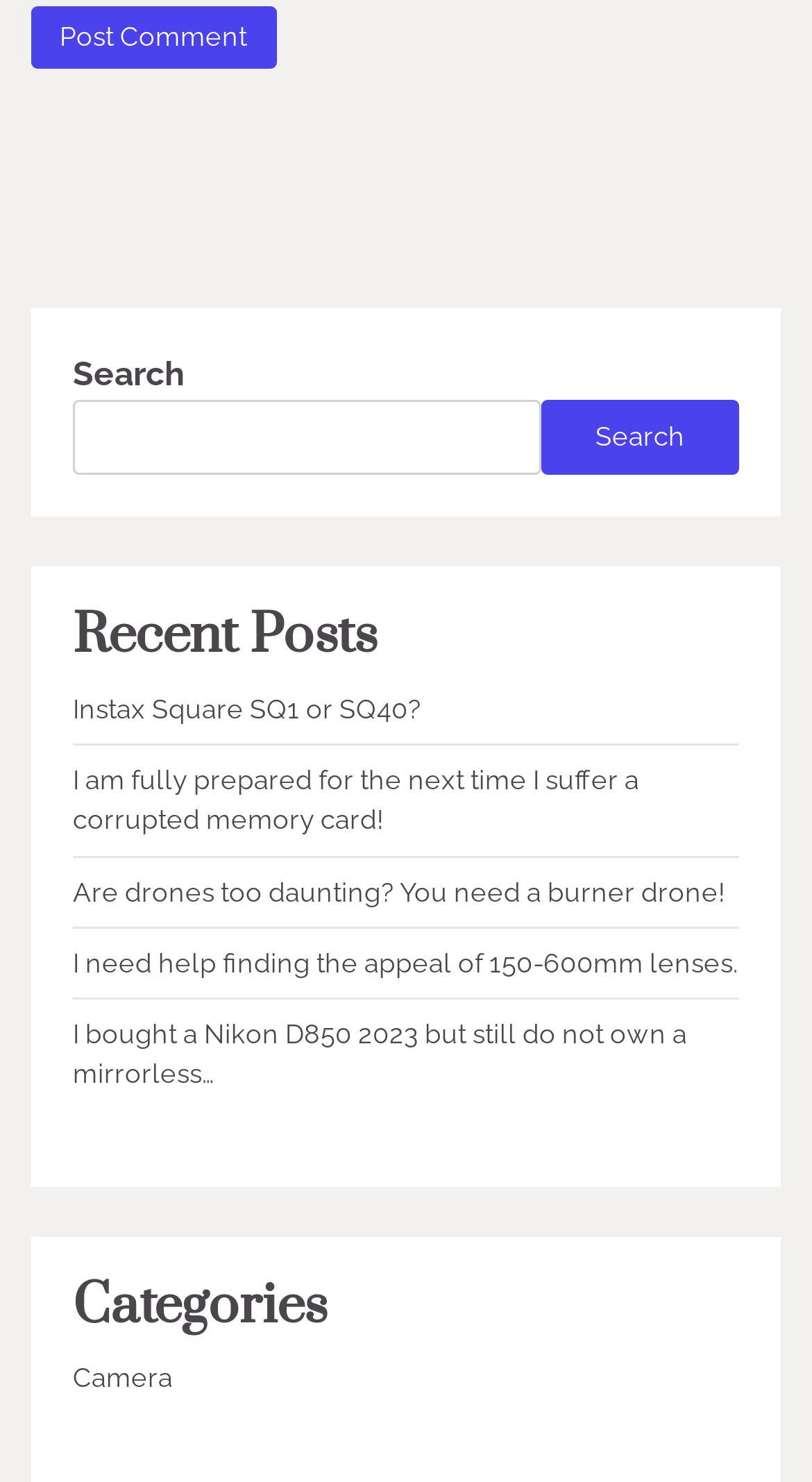Find the bounding box coordinates of the area to click in order to follow the instruction: "Post a comment".

[0.038, 0.005, 0.34, 0.047]